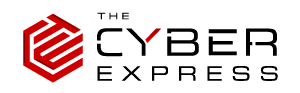Analyze the image and describe all key details you can observe.

The image features the logo of "The Cyber Express," a prominent cybersecurity magazine and news site. The design incorporates a stylized hexagon in red, symbolizing the digital and technological themes prevalent in the world of cybersecurity. Accompanying the hexagon is the bold and modern typography of the magazine's name, "THE CYBER EXPRESS," presented in a sleek black font, emphasizing a professional and contemporary aesthetic. This logo reflects the magazine's commitment to delivering timely and crucial information about cybersecurity trends, issues, and innovations.